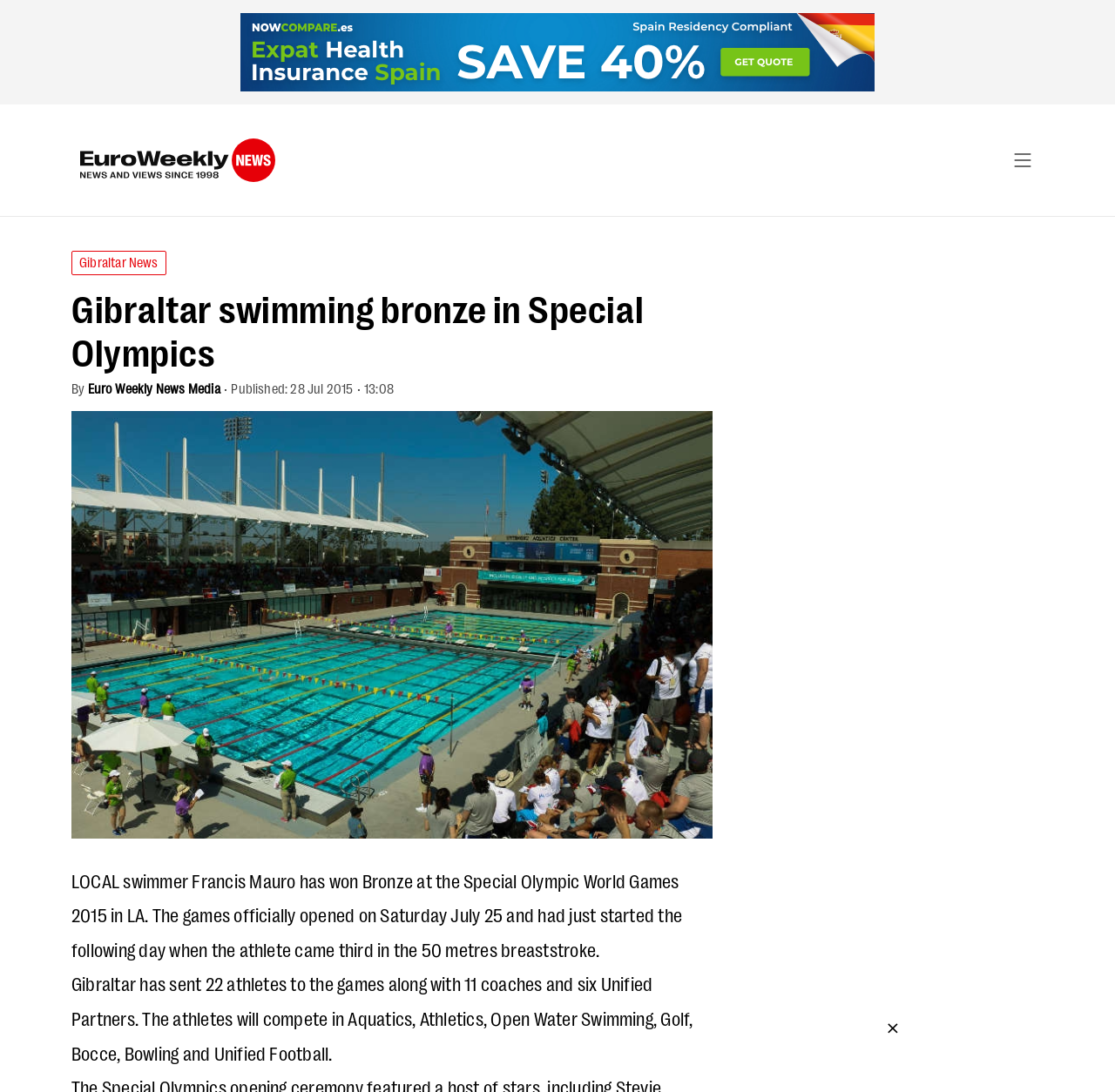Respond to the question with just a single word or phrase: 
When did the Special Olympic World Games 2015 officially open?

Saturday July 25